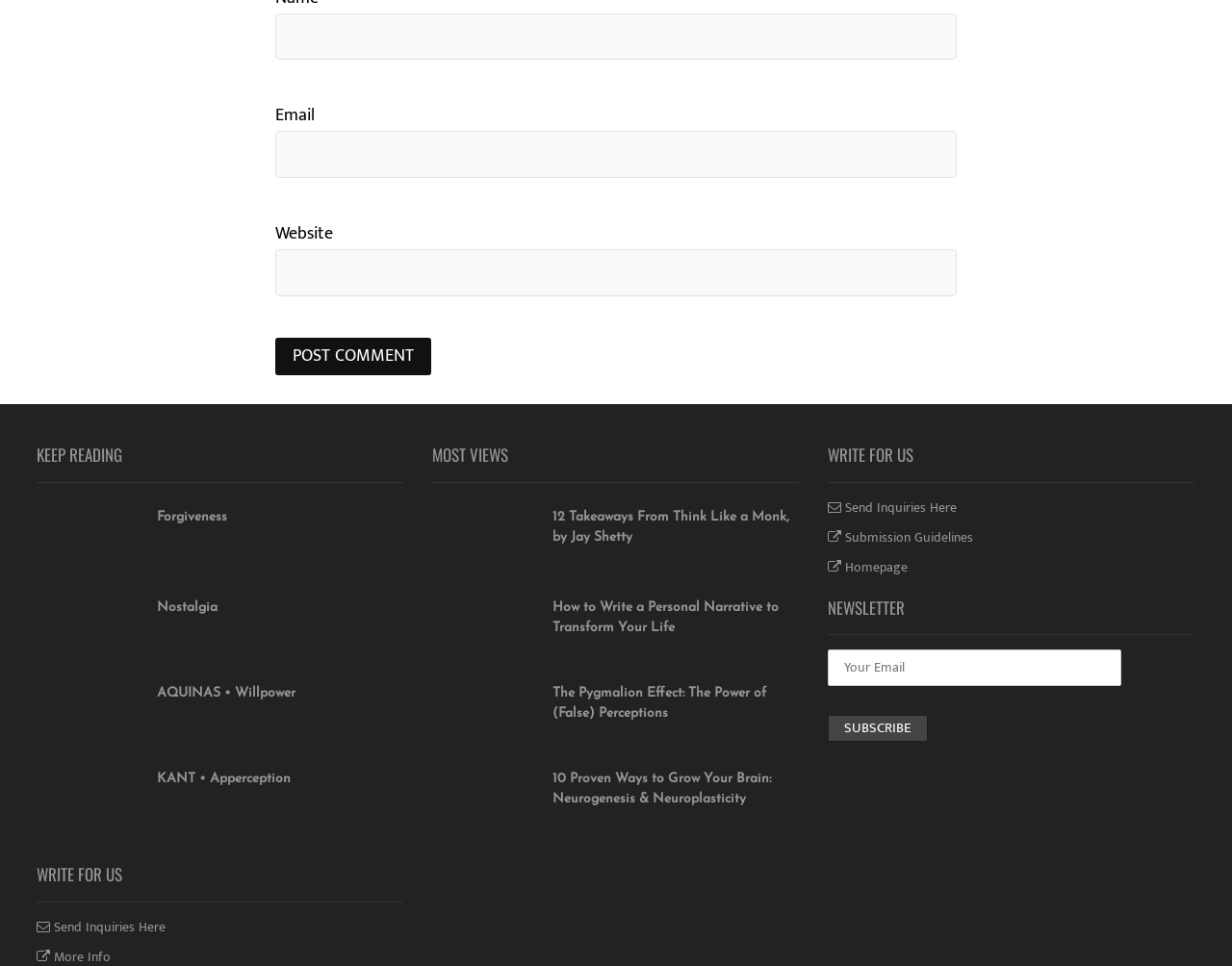How many textboxes are there on the webpage?
Using the image as a reference, answer the question with a short word or phrase.

5